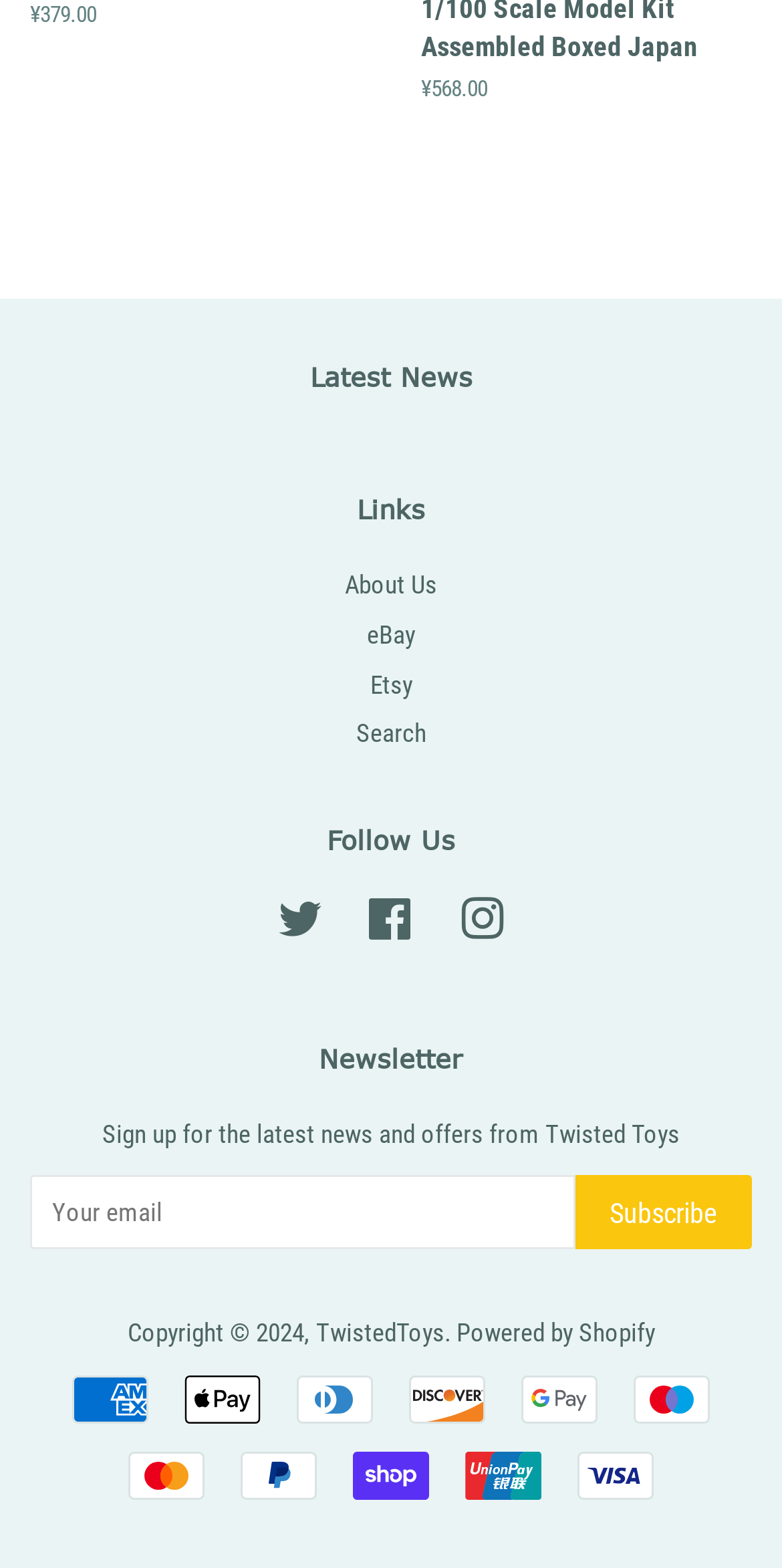What is the purpose of the textbox?
Please give a well-detailed answer to the question.

The textbox is located under the 'Newsletter' heading and has a label 'Your email', indicating that it is used to enter an email address to sign up for the newsletter.